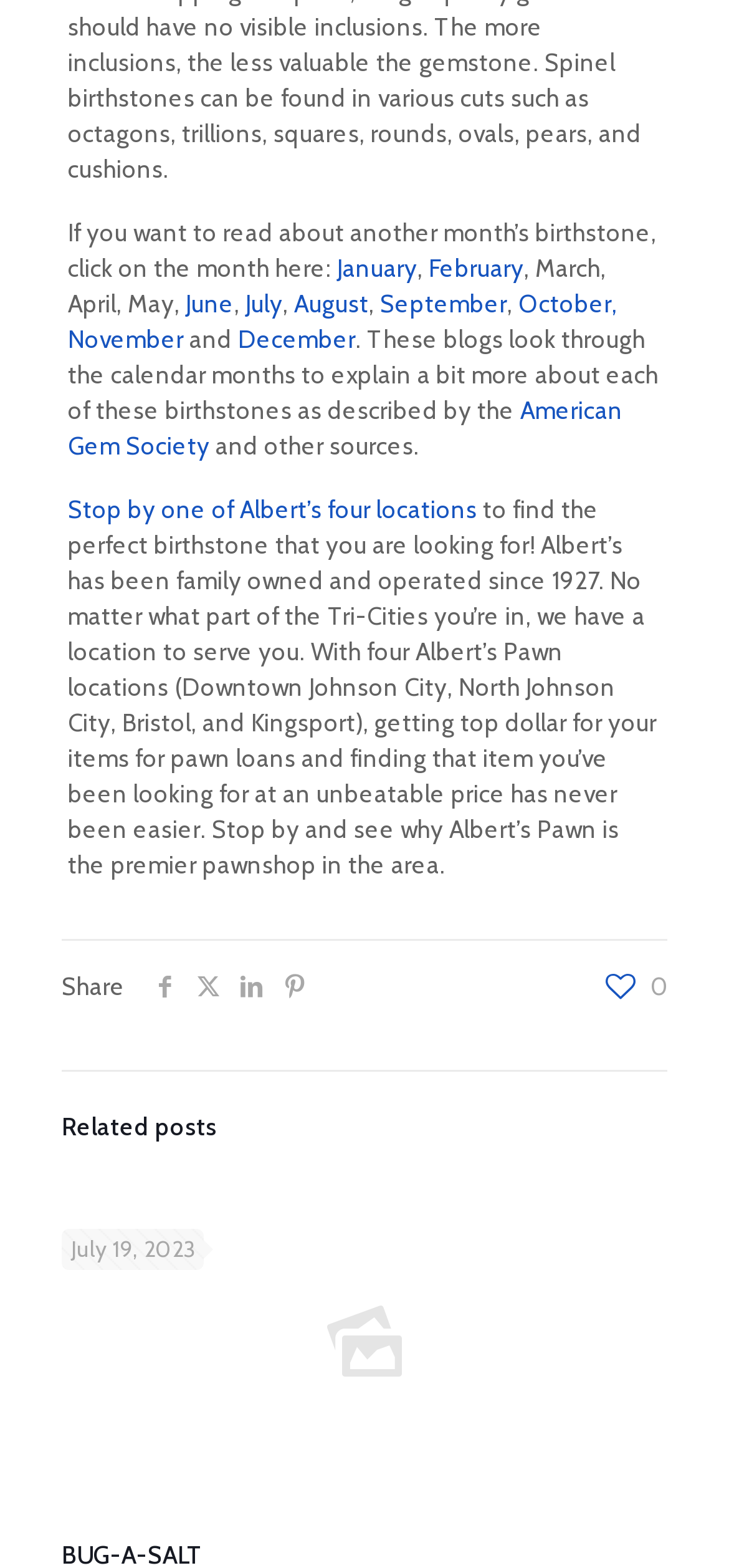Identify the bounding box coordinates for the region of the element that should be clicked to carry out the instruction: "Share on Facebook". The bounding box coordinates should be four float numbers between 0 and 1, i.e., [left, top, right, bottom].

[0.197, 0.619, 0.256, 0.638]